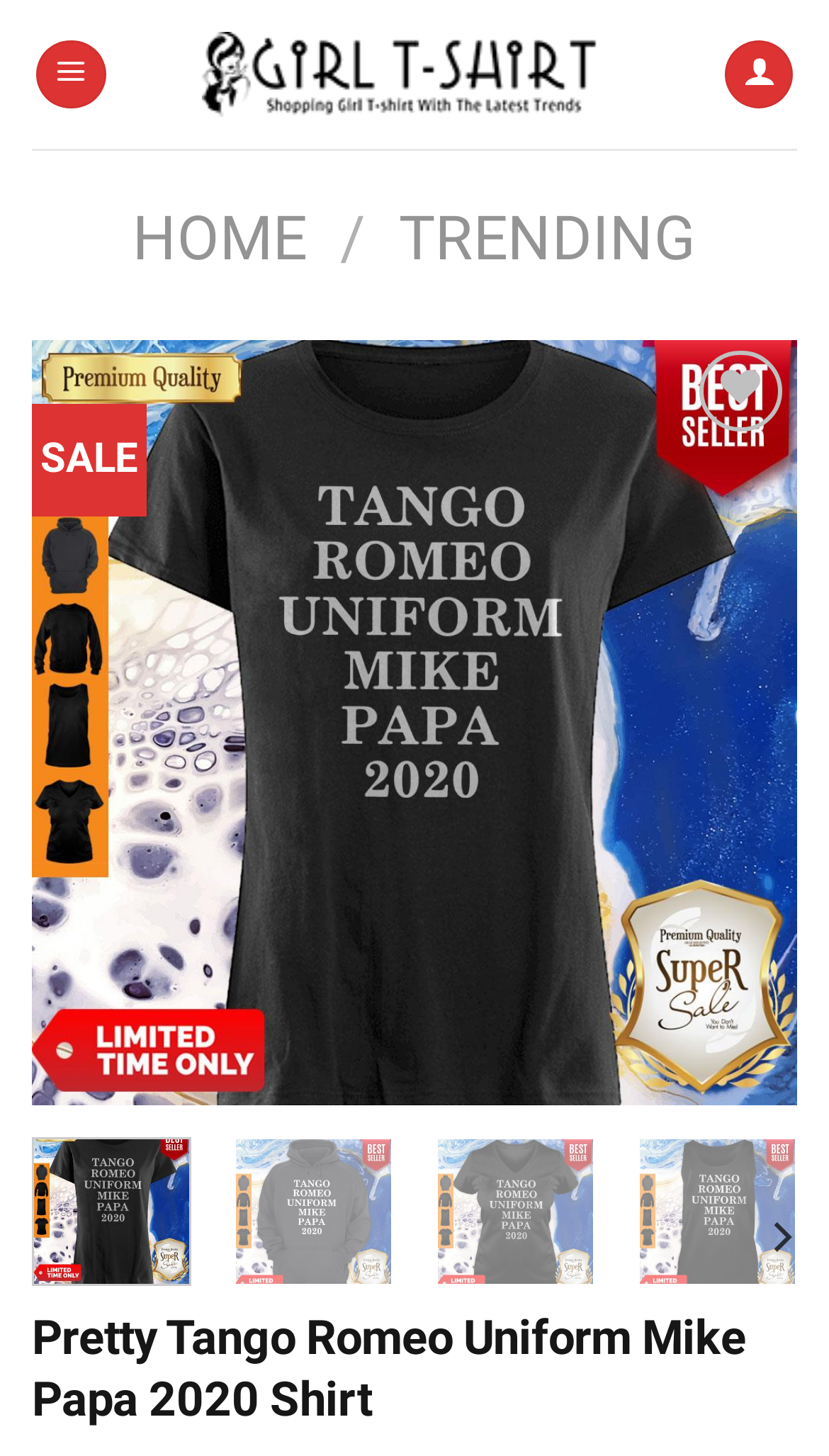Generate a comprehensive description of the webpage.

This webpage appears to be a product page for a "Pretty Tango Romeo Uniform Mike Papa 2020 Shirt". At the top left, there is a menu link labeled "Menu" and a link to the "HOME" page. To the right of the "HOME" link, there is a separator "/" and a link to the "TRENDING" page.

Below the top navigation, there is a large image of the shirt, which takes up most of the page. Above the image, there is a link to add the product to a wishlist and a button to do so. To the left of the image, there is a table with a "SALE" label.

Below the image, there are navigation buttons to view previous and next products, with corresponding images of the shirt. The previous button is disabled, indicating that this is the first product in the series. At the very bottom of the page, there is a heading with the product name "Pretty Tango Romeo Uniform Mike Papa 2020 Shirt".

On the top right, there is a link with a icon, which is not explicitly labeled. There is also a link to a "Girl T-shirt" page, which has an associated image.